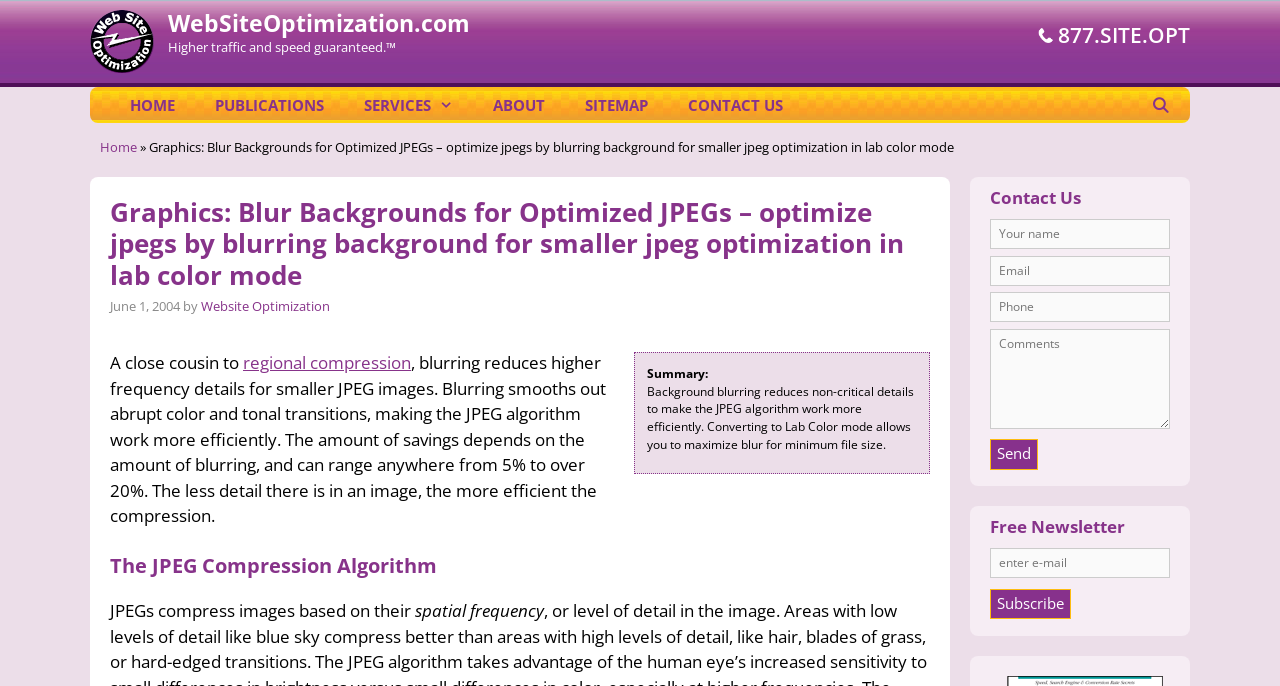Select the bounding box coordinates of the element I need to click to carry out the following instruction: "Click the 'Subscribe' button".

[0.773, 0.858, 0.837, 0.903]